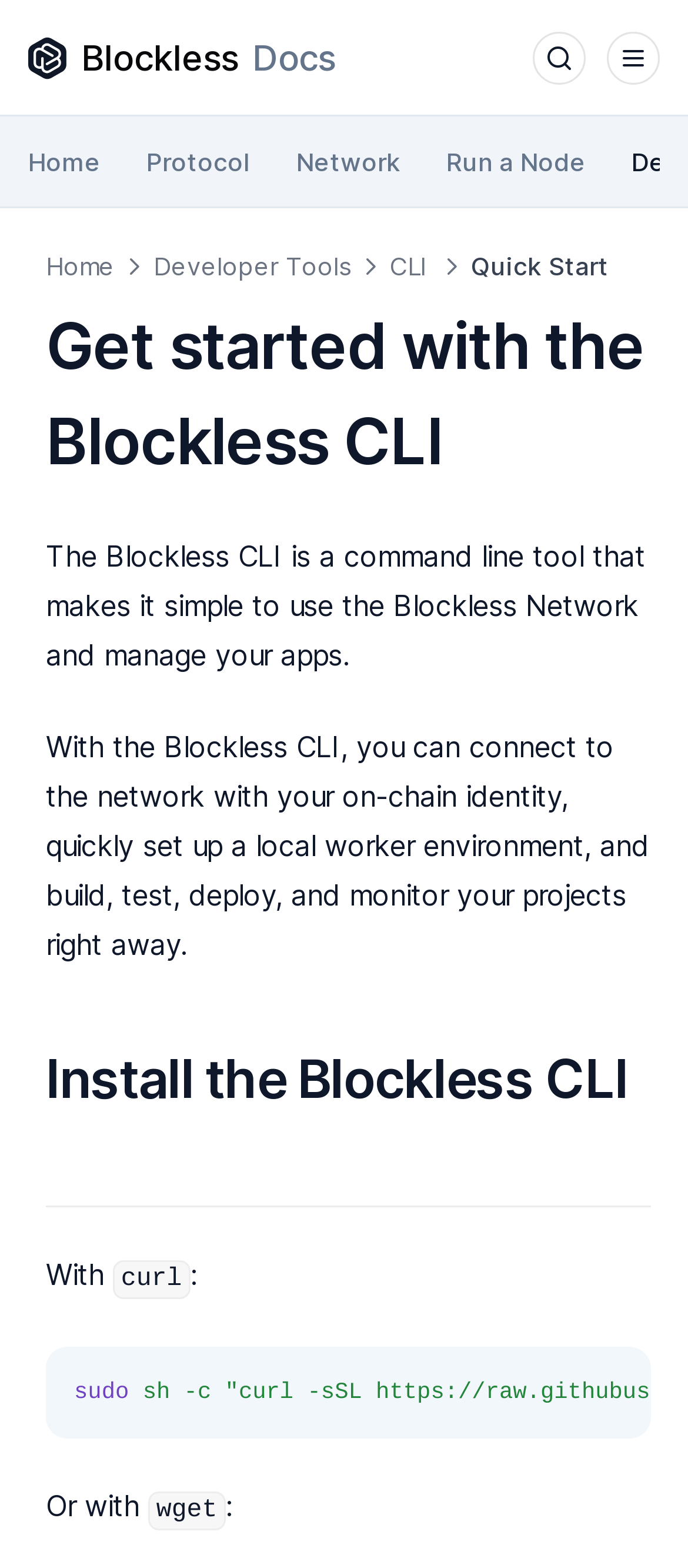Carefully observe the image and respond to the question with a detailed answer:
How can the Blockless CLI be installed?

The webpage provides instructions on how to install the Blockless CLI, which involves using either curl or wget commands. The exact commands are provided on the webpage.